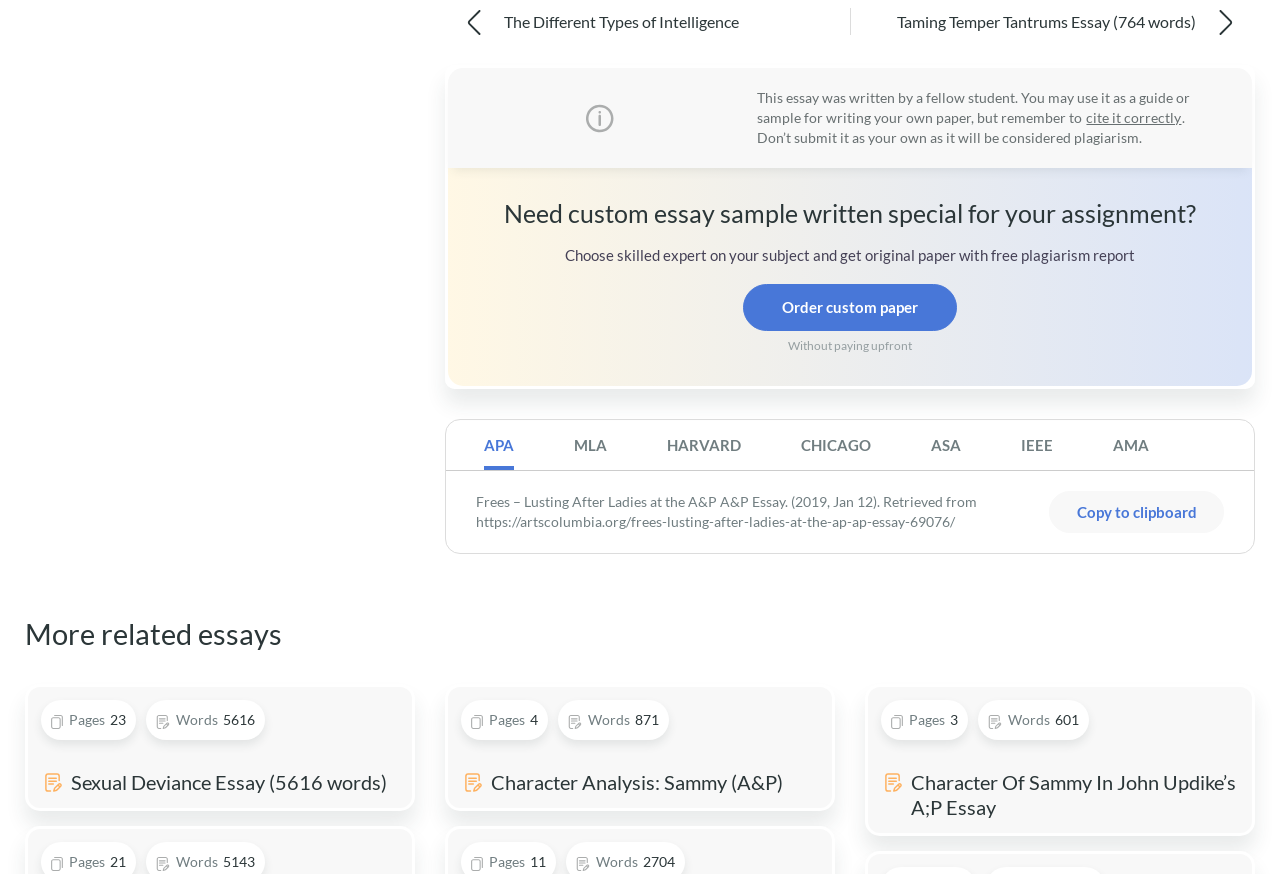Using the given description, provide the bounding box coordinates formatted as (top-left x, top-left y, bottom-right x, bottom-right y), with all values being floating point numbers between 0 and 1. Description: MLA

[0.425, 0.481, 0.498, 0.538]